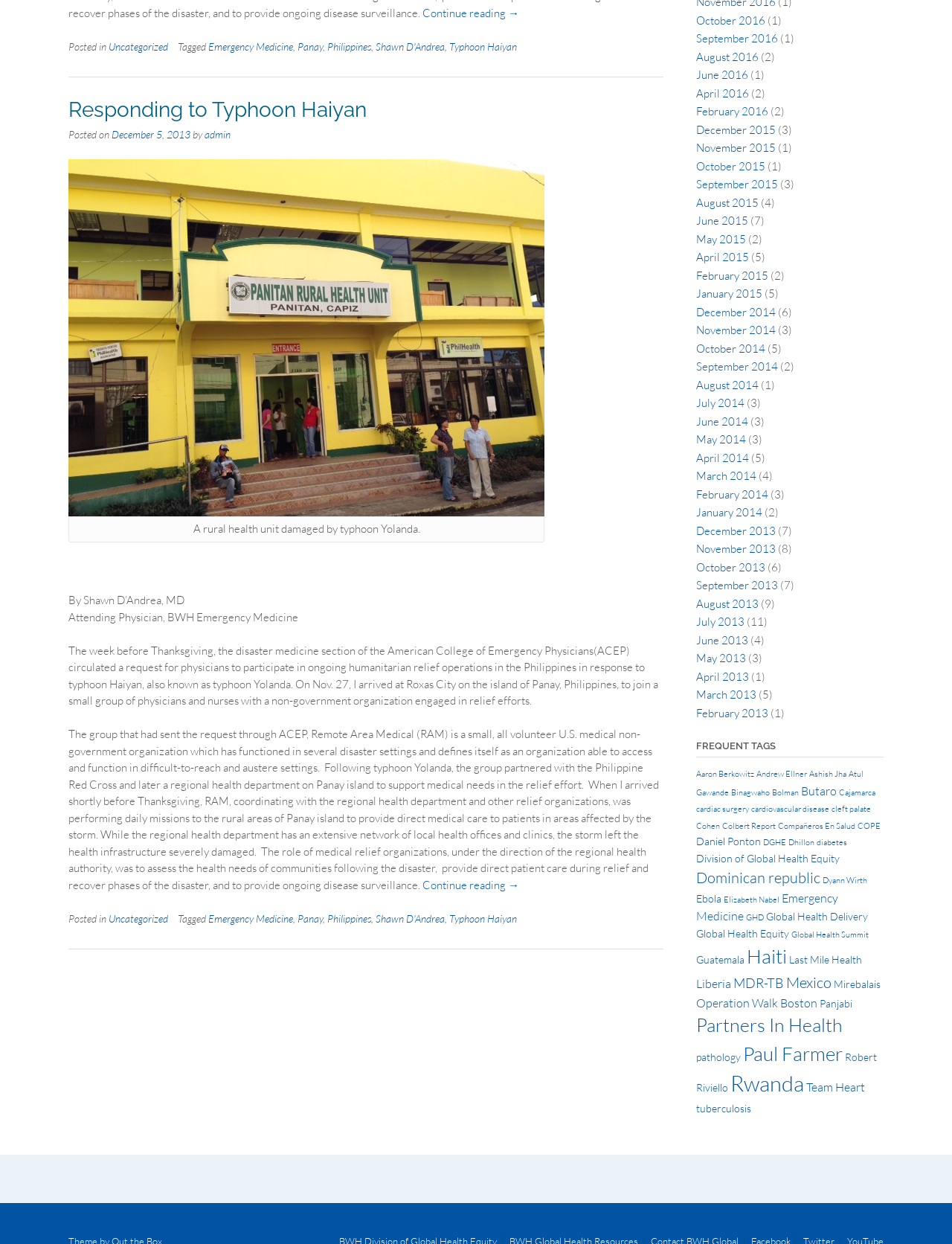What is the date when the author arrived in Roxas City?
Using the image, provide a concise answer in one word or a short phrase.

November 27